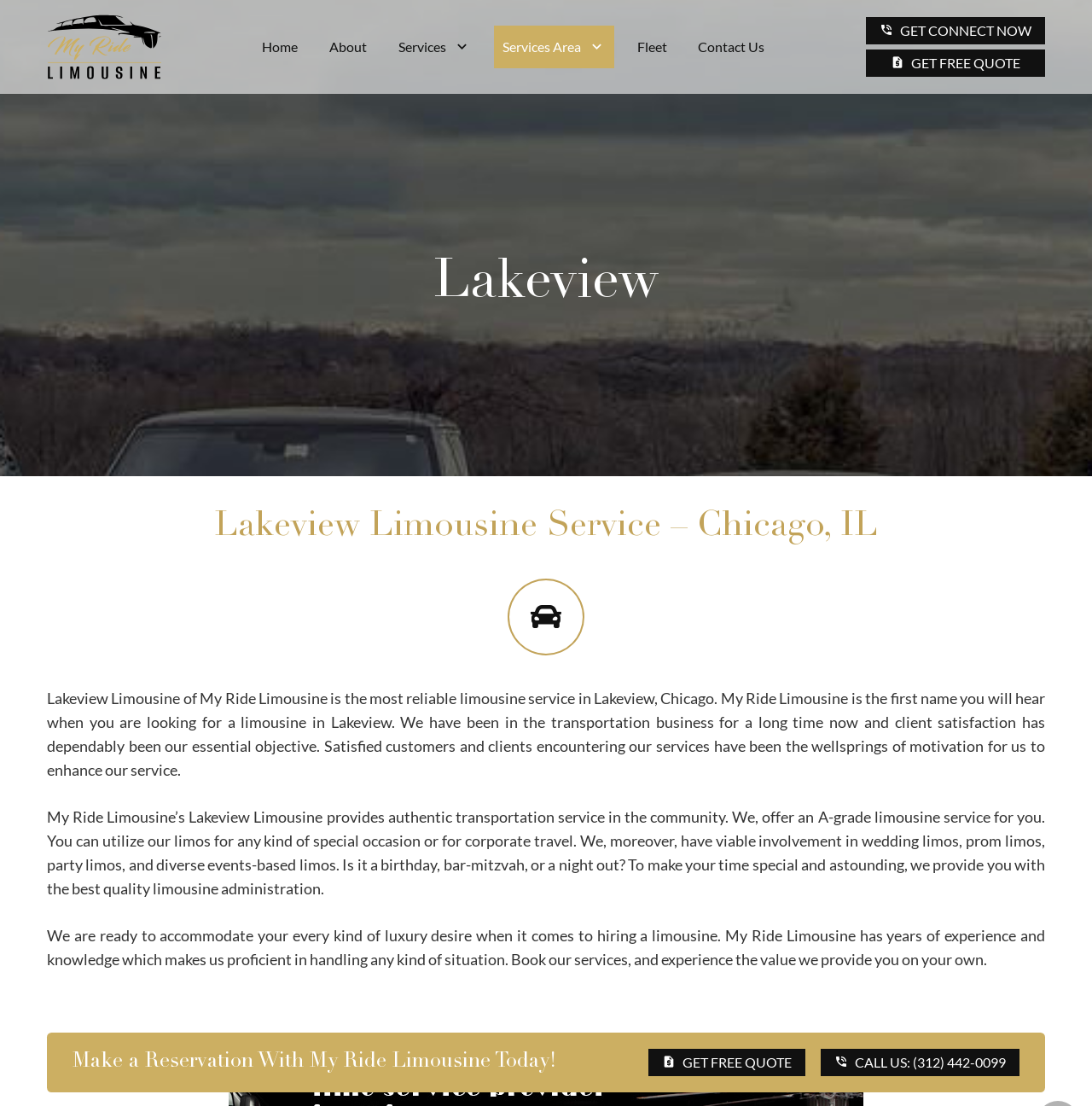Give a detailed account of the webpage's layout and content.

The webpage is about Lakeview Limousine of My Ride Limousine, a reliable limousine service in Lakeview, Chicago. At the top left, there is a logo of MyRide Limousine, which is an image with a link to the company's website. 

Below the logo, there is a navigation menu with links to different pages, including Home, About, Services, Services Area, Fleet, and Contact Us. These links are aligned horizontally and take up about half of the screen width.

On the right side of the navigation menu, there are two prominent calls-to-action: "GET CONNECT NOW" and "GET FREE QUOTE". These links are larger and more prominent than the navigation menu links.

The main content of the webpage is divided into three sections. The first section has a heading "Lakeview" and a subheading "Lakeview Limousine Service – Chicago, IL". Below the headings, there is a paragraph of text that describes the company's mission and objective.

The second section has two paragraphs of text that describe the services offered by My Ride Limousine, including wedding limos, prom limos, party limos, and corporate travel. The text also highlights the company's experience and knowledge in handling different situations.

The third section has a heading "Make a Reservation With My Ride Limousine Today!" and two calls-to-action: "GET FREE QUOTE" and "CALL US: (312) 442-0099". These links are aligned horizontally and take up about half of the screen width.

At the bottom of the webpage, there is a layout table that contains the reservation section. The background of the webpage is an image that takes up the full screen.